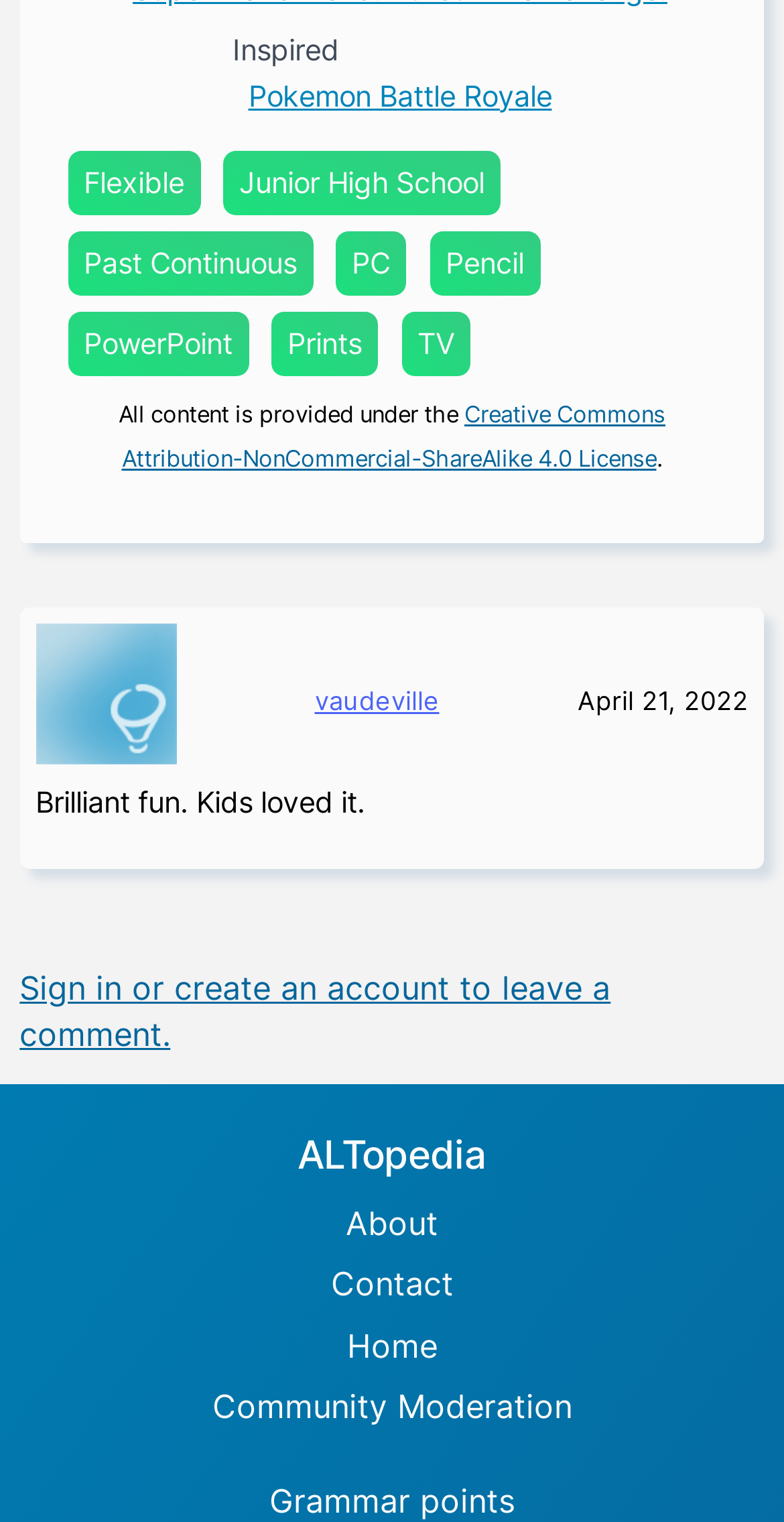Locate the bounding box coordinates of the clickable region necessary to complete the following instruction: "Visit the Flexible page". Provide the coordinates in the format of four float numbers between 0 and 1, i.e., [left, top, right, bottom].

[0.087, 0.099, 0.256, 0.141]